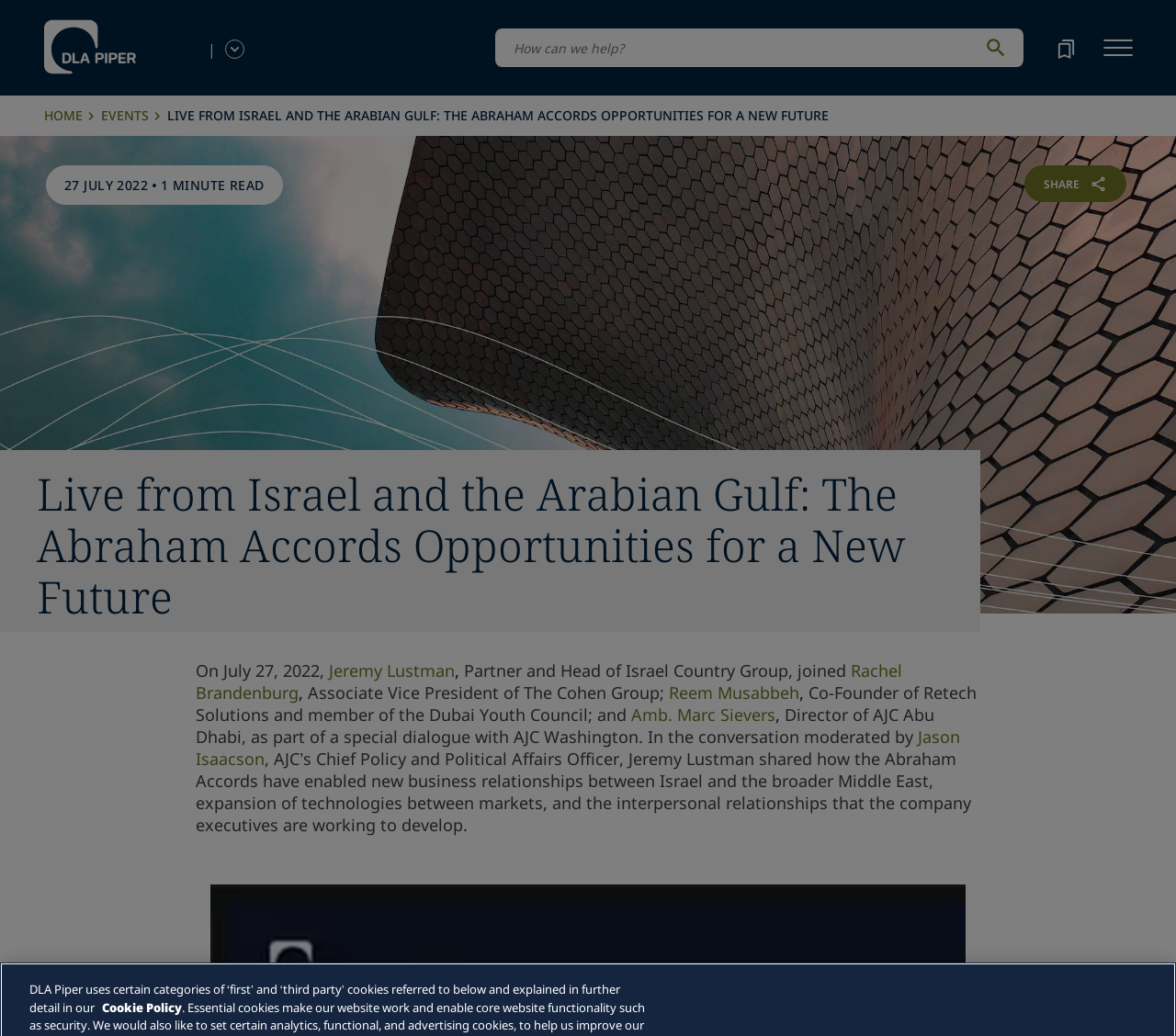What is the date of the event?
Using the image, respond with a single word or phrase.

27 JULY 2022